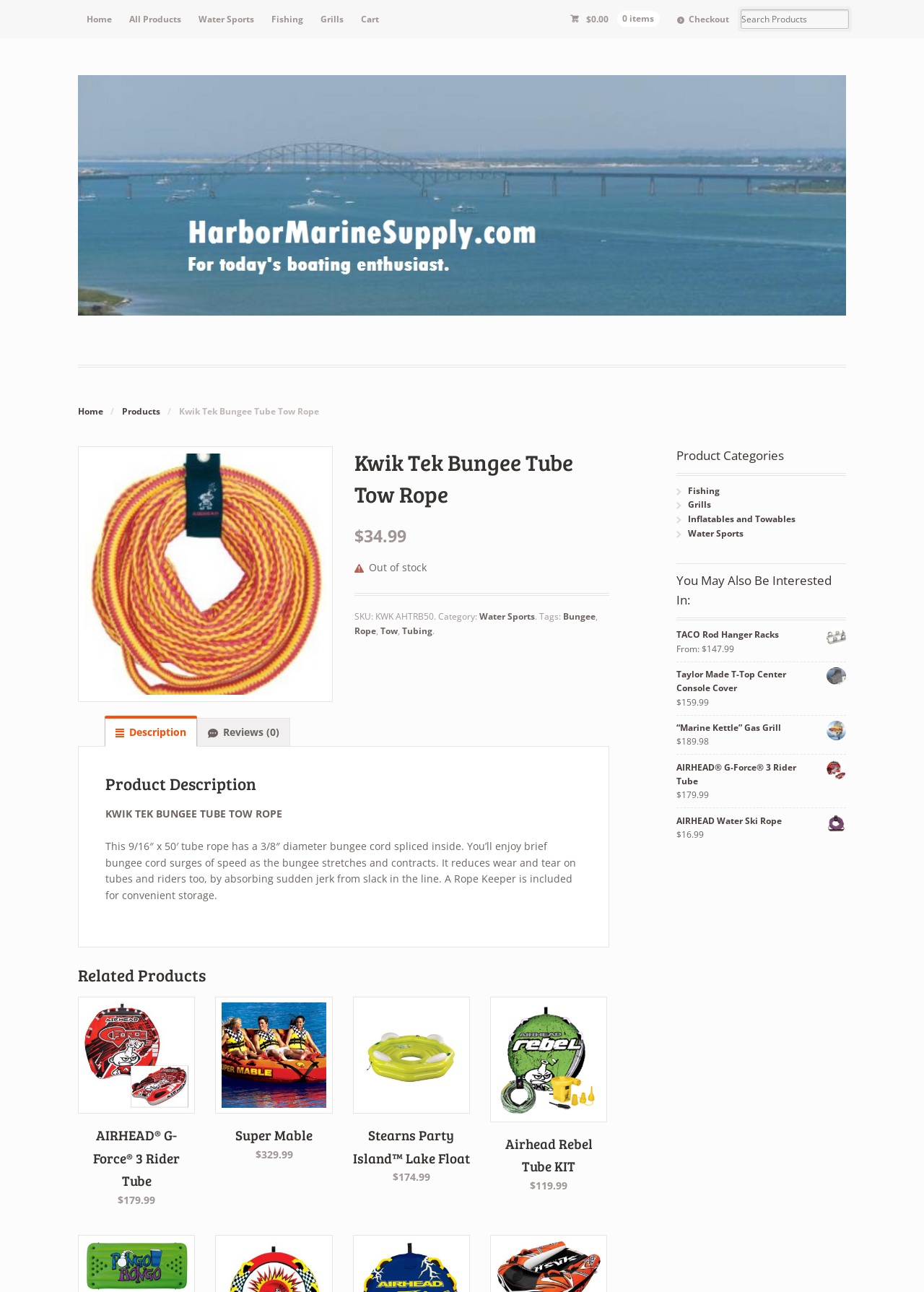Locate the bounding box of the UI element defined by this description: "Super Mable $329.99". The coordinates should be given as four float numbers between 0 and 1, formatted as [left, top, right, bottom].

[0.233, 0.771, 0.36, 0.9]